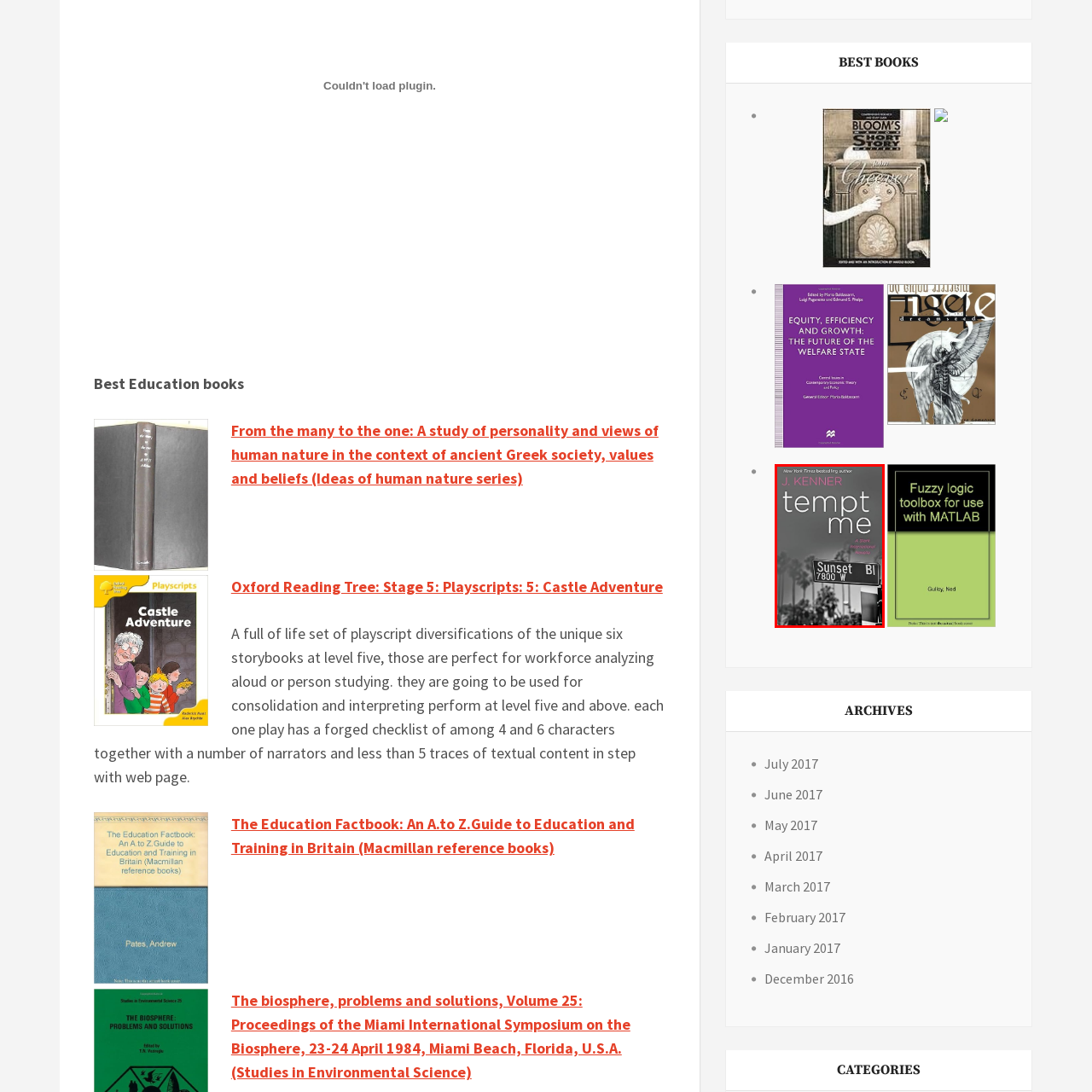Focus on the area highlighted by the red bounding box and give a thorough response to the following question, drawing from the image: What is the location depicted on the cover?

The cover presents a stylish black-and-white photograph depicting a street sign for Sunset Boulevard, capturing the essence of the glamorous and enticing lifestyle commonly associated with the location.